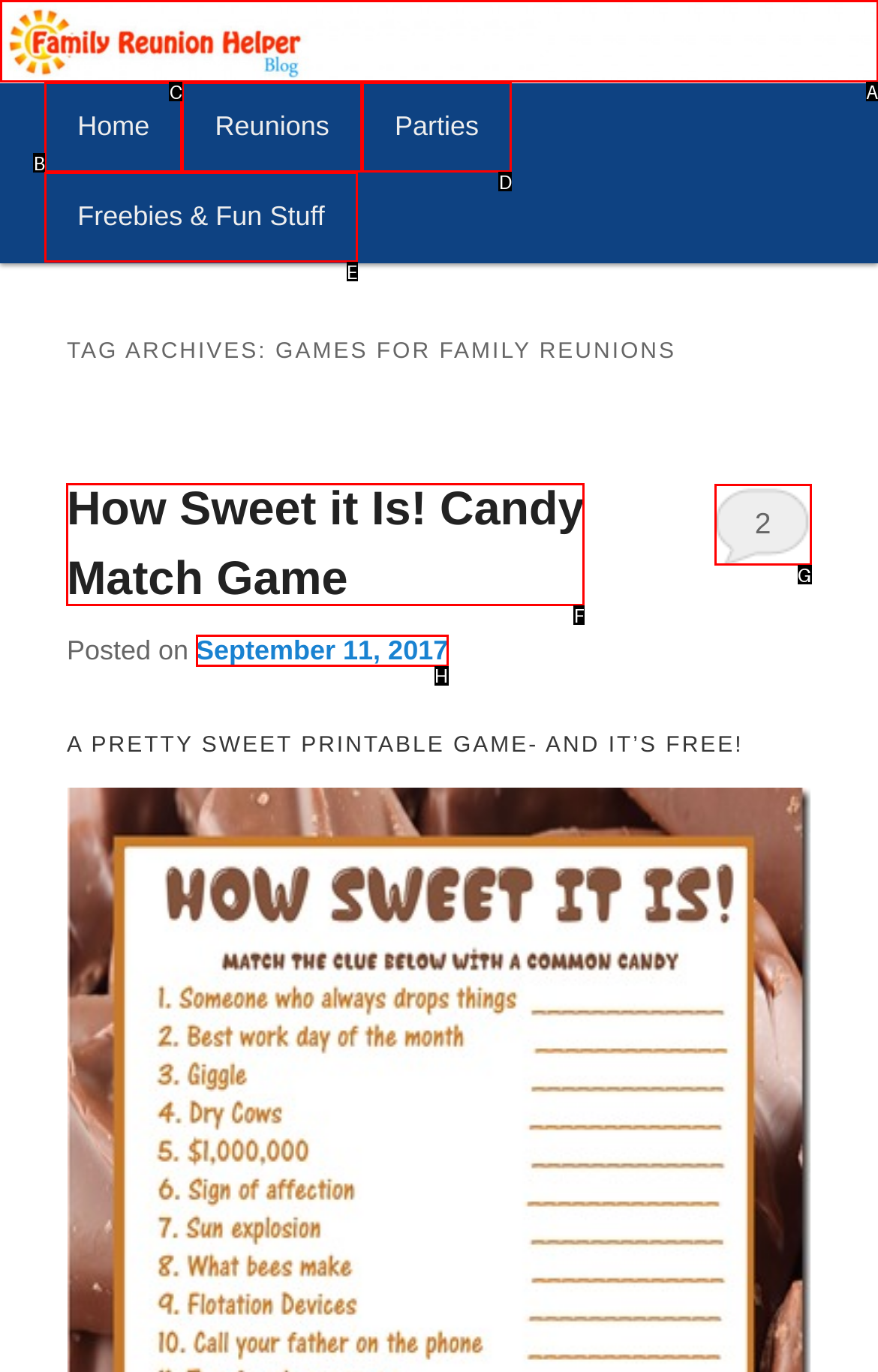Match the description: Home to the correct HTML element. Provide the letter of your choice from the given options.

B